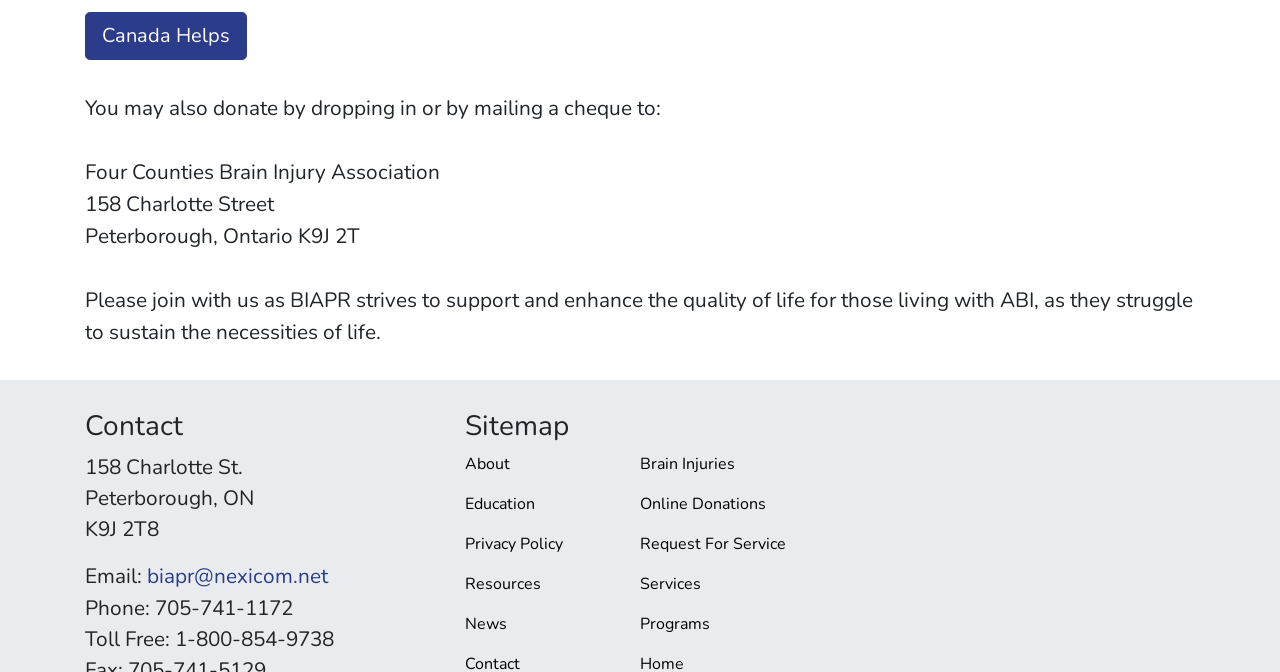Please identify the bounding box coordinates of the element that needs to be clicked to execute the following command: "Visit About page". Provide the bounding box using four float numbers between 0 and 1, formatted as [left, top, right, bottom].

[0.363, 0.674, 0.398, 0.707]